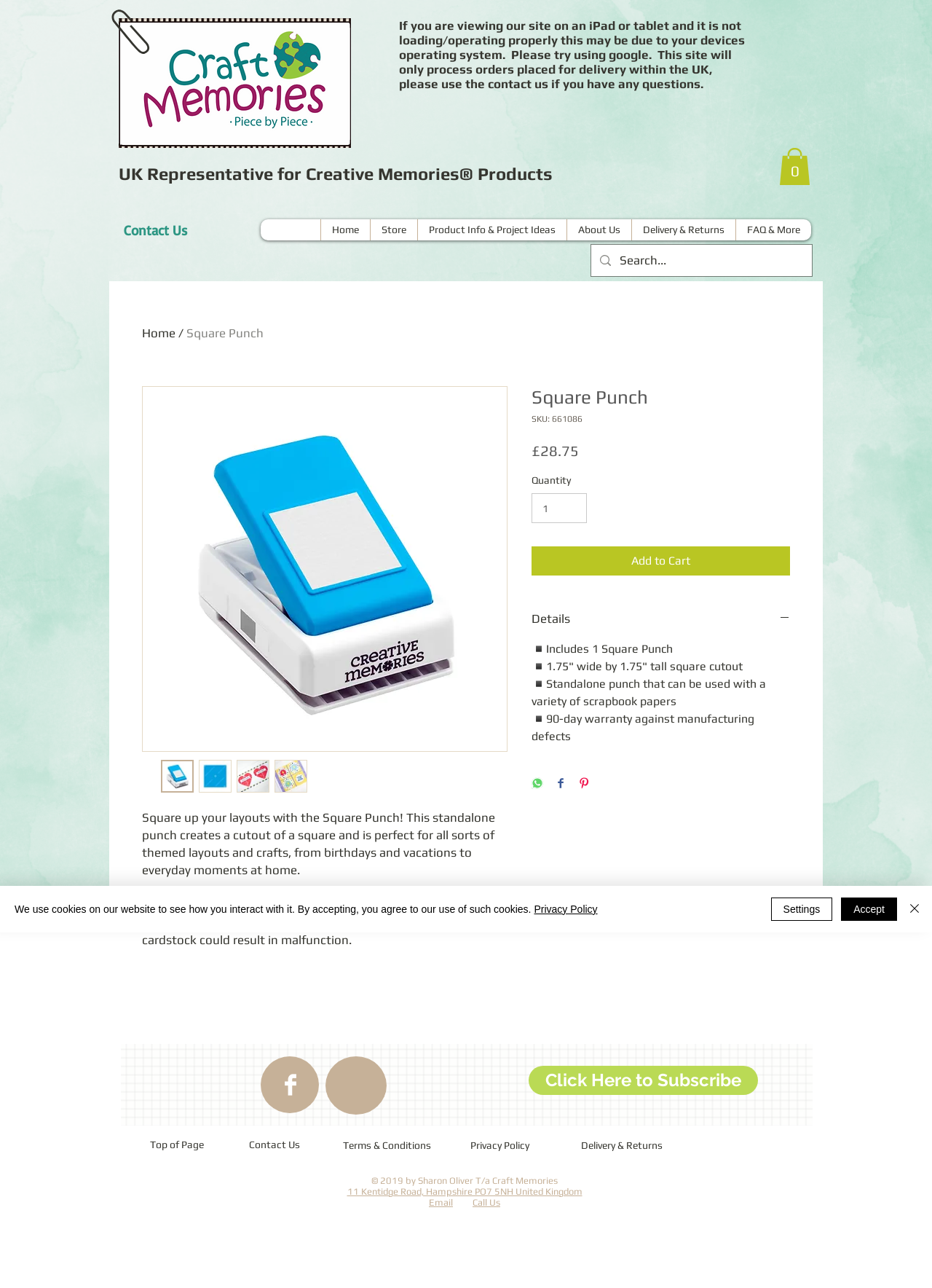Bounding box coordinates are specified in the format (top-left x, top-left y, bottom-right x, bottom-right y). All values are floating point numbers bounded between 0 and 1. Please provide the bounding box coordinate of the region this sentence describes: alt="preserve orange county"

None